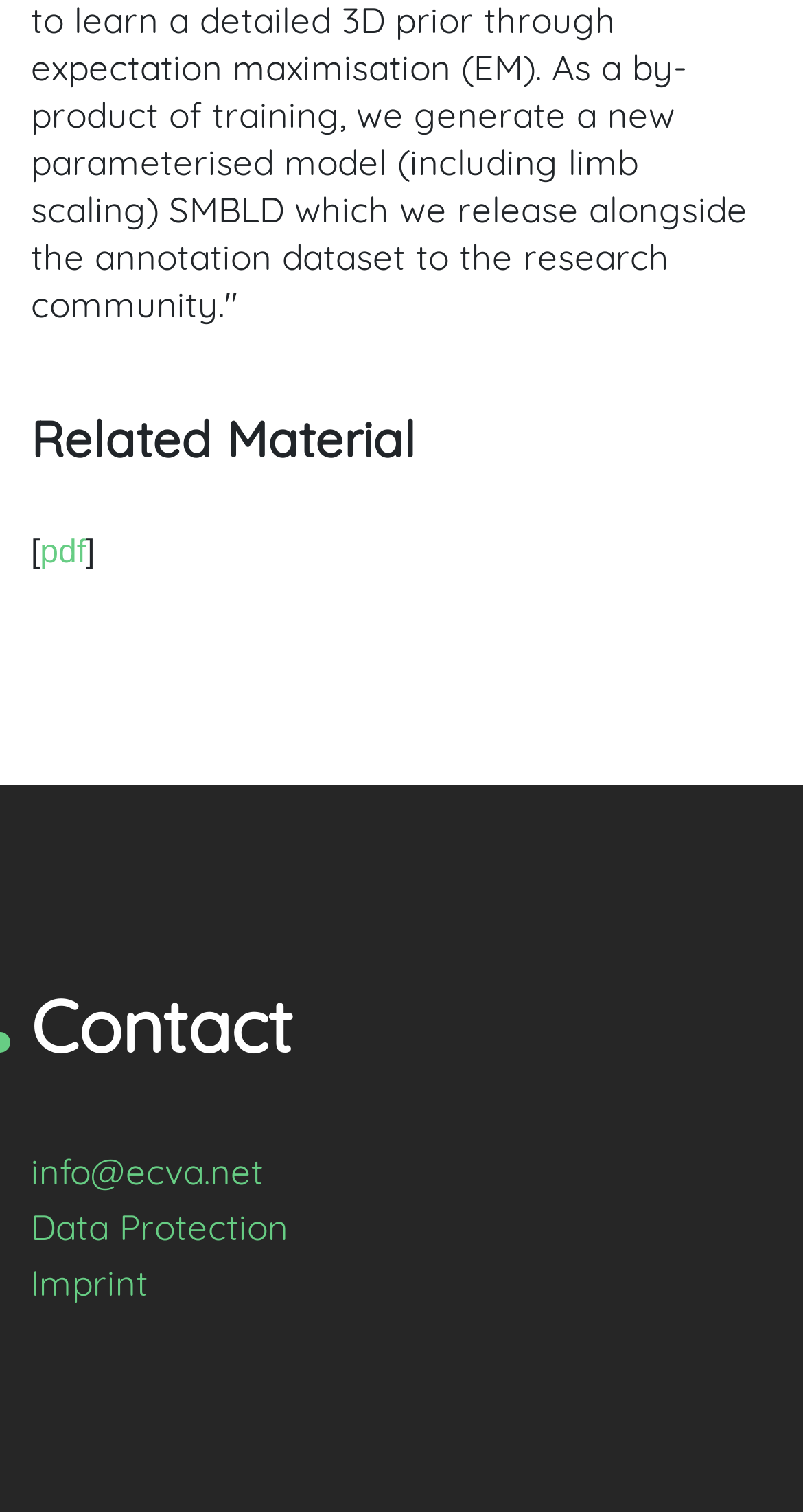Calculate the bounding box coordinates for the UI element based on the following description: "pdf". Ensure the coordinates are four float numbers between 0 and 1, i.e., [left, top, right, bottom].

[0.05, 0.354, 0.107, 0.378]